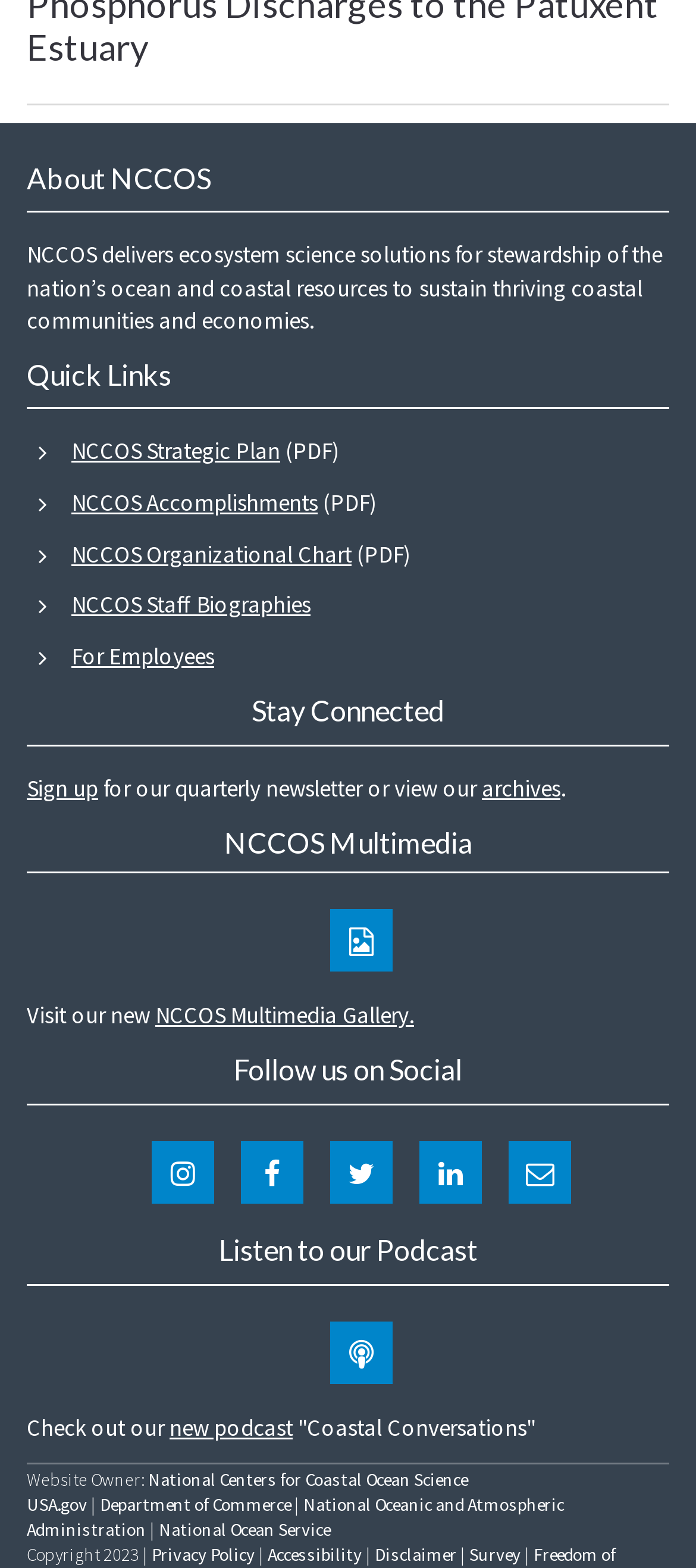Locate the bounding box coordinates of the clickable region to complete the following instruction: "View NCCOS Strategic Plan."

[0.103, 0.278, 0.487, 0.298]